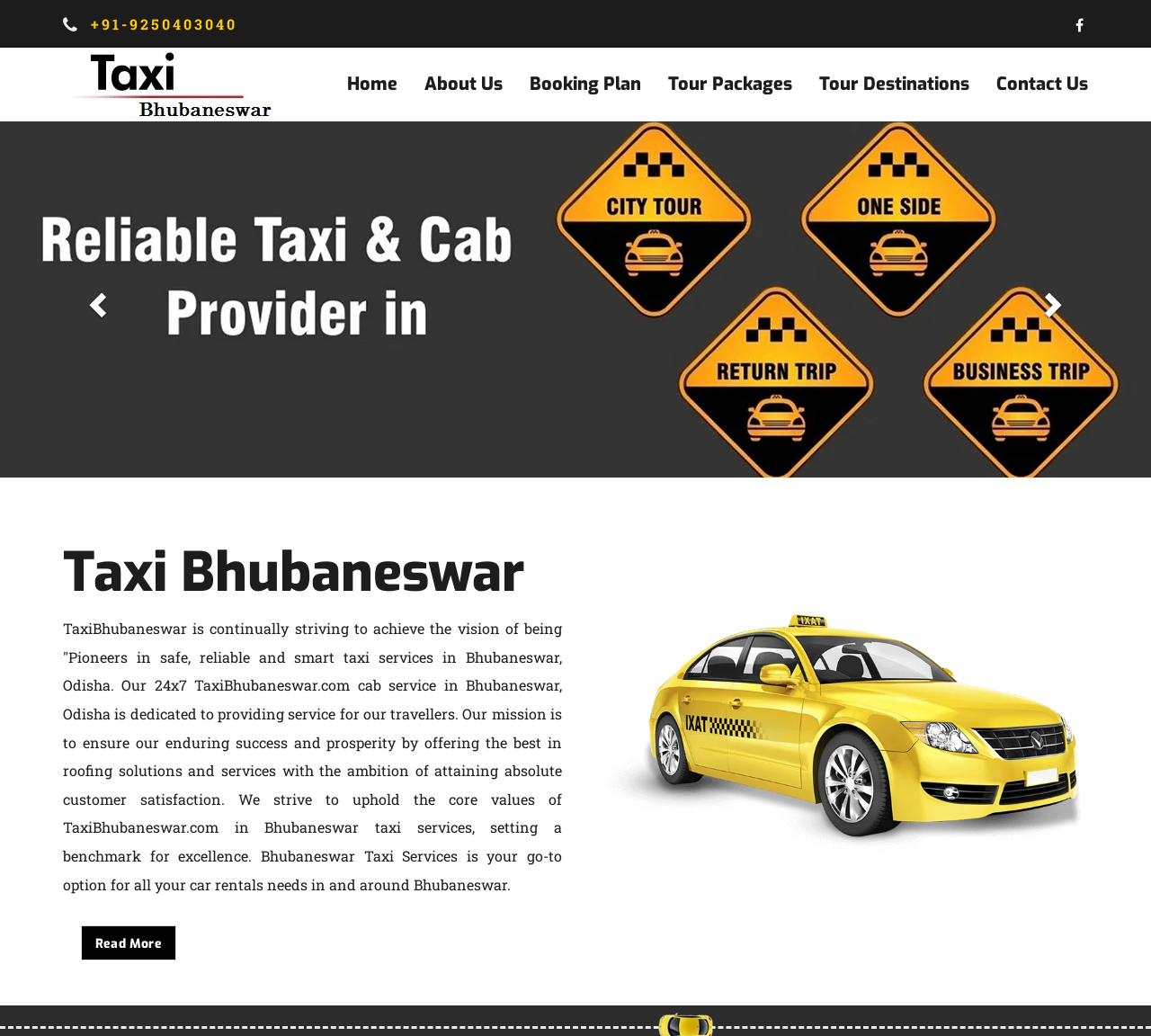Please specify the bounding box coordinates for the clickable region that will help you carry out the instruction: "Read more about the company".

[0.07, 0.893, 0.153, 0.927]